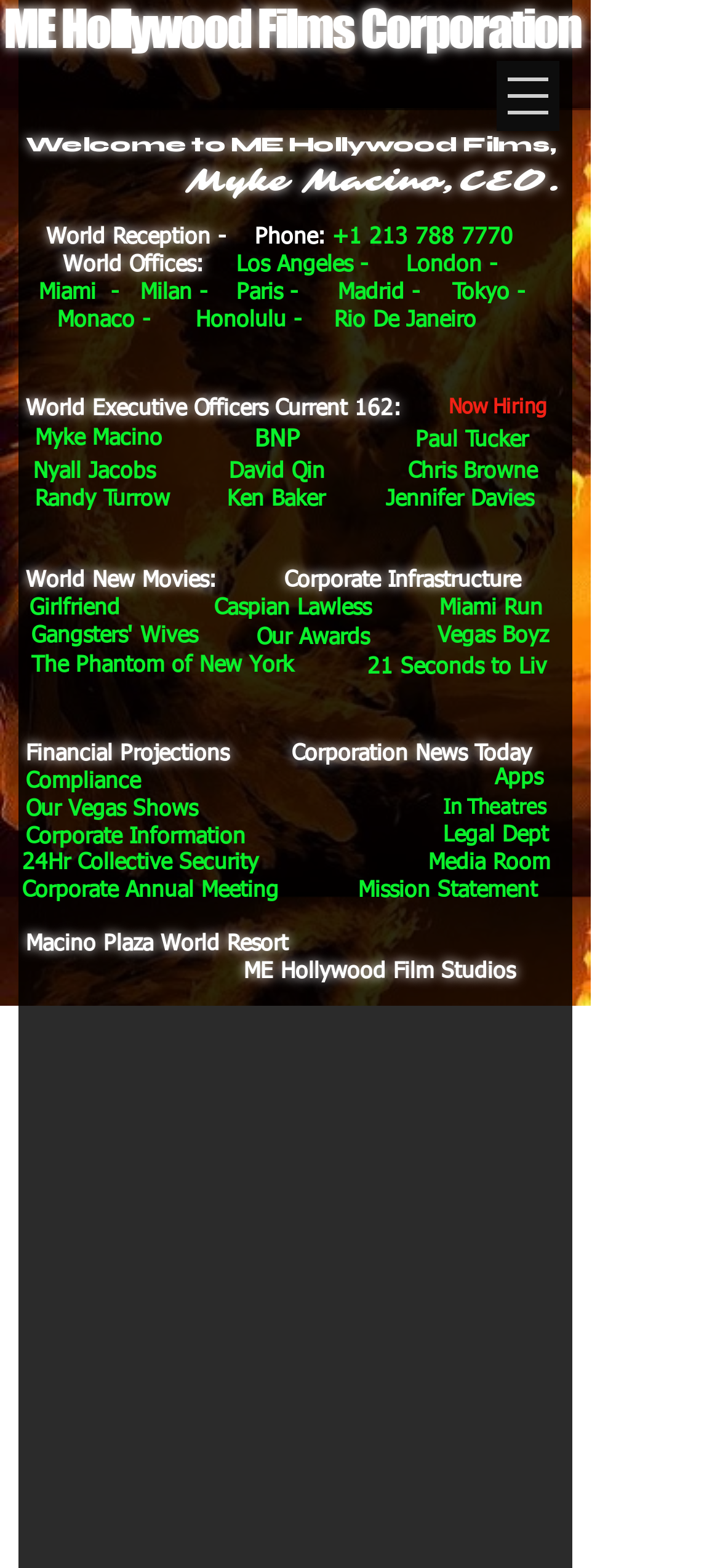Indicate the bounding box coordinates of the element that must be clicked to execute the instruction: "Learn about Corporate Infrastructure". The coordinates should be given as four float numbers between 0 and 1, i.e., [left, top, right, bottom].

[0.395, 0.362, 0.723, 0.378]